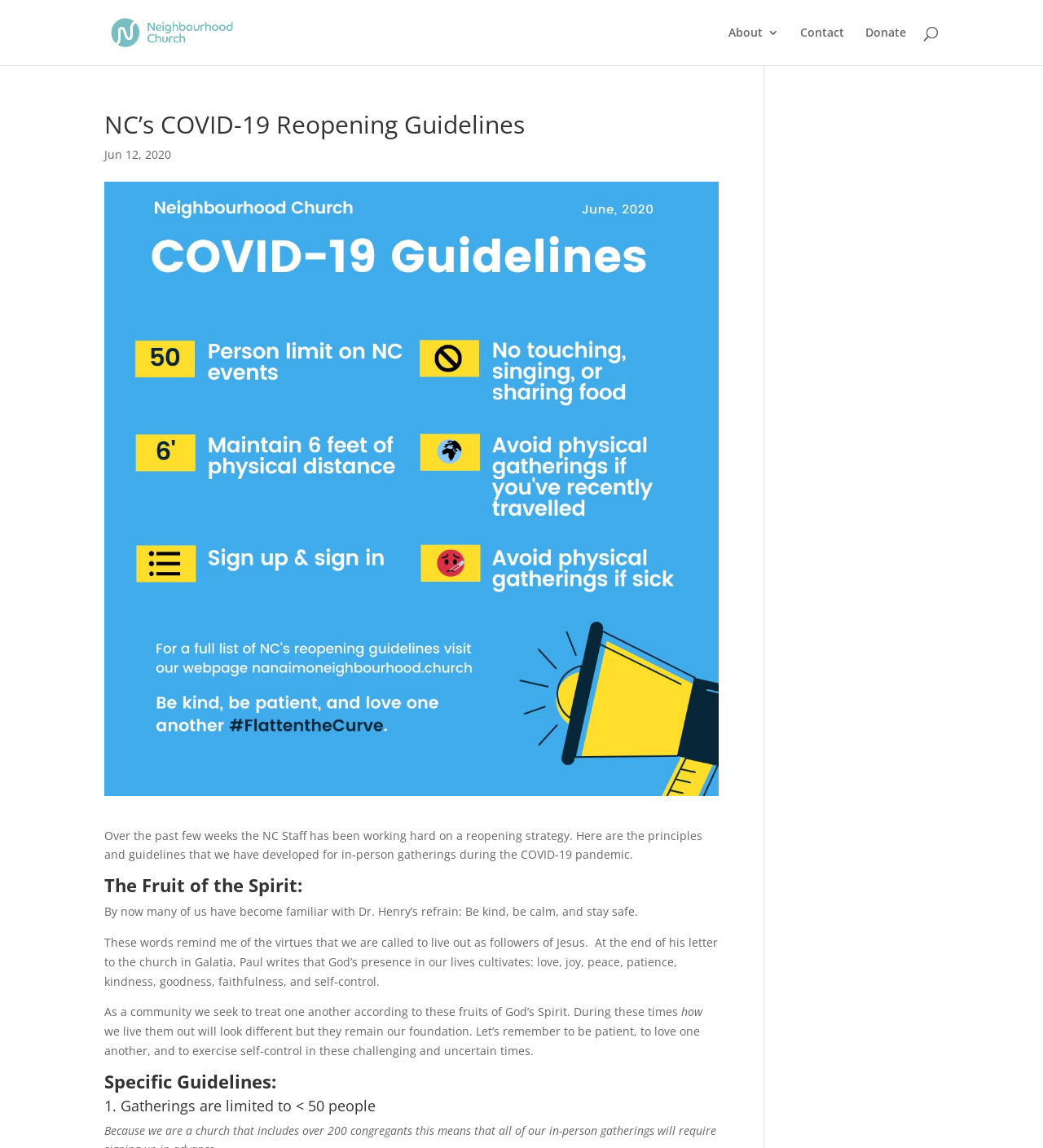Can you extract the headline from the webpage for me?

NC’s COVID-19 Reopening Guidelines